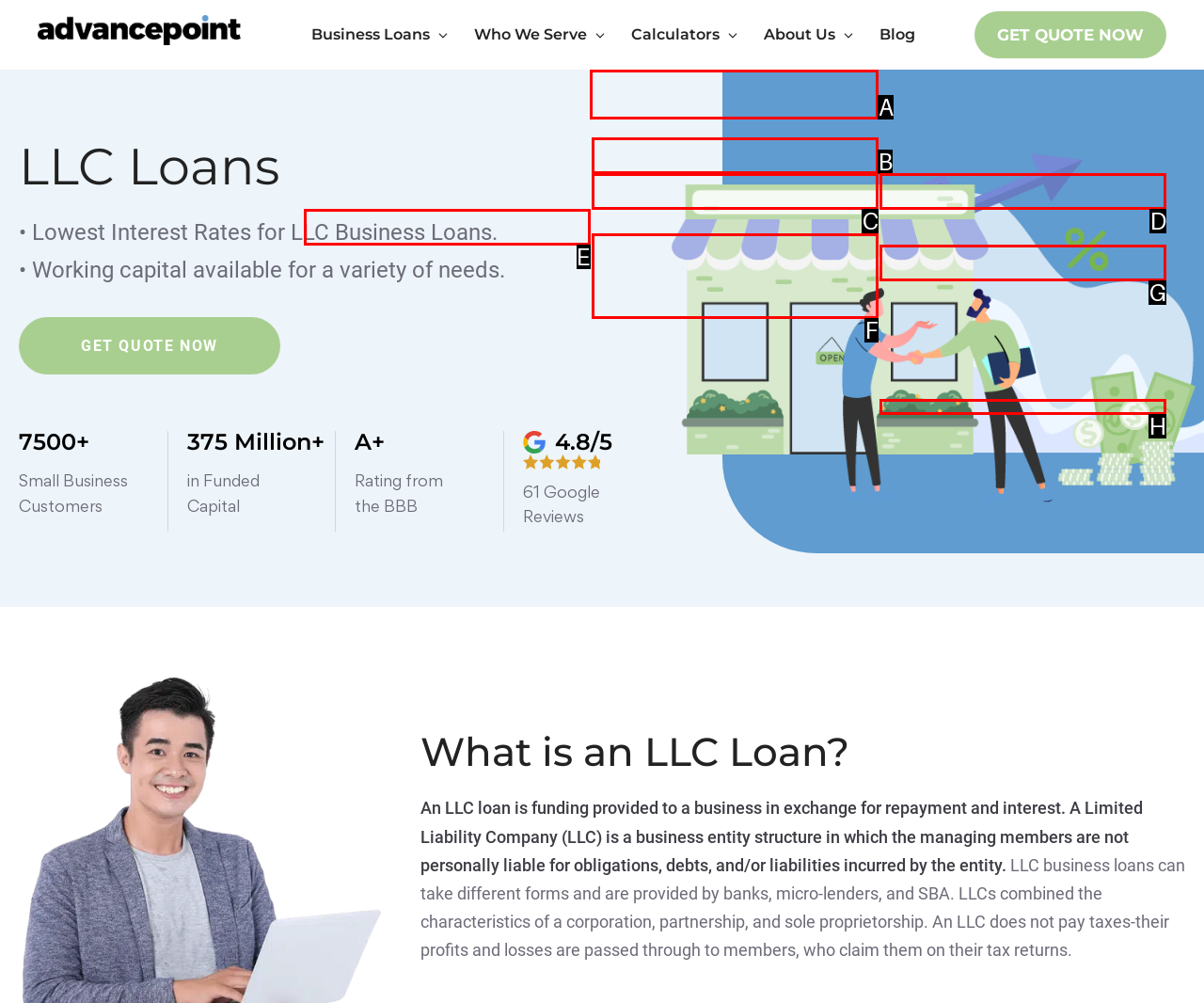Using the given description: Equipment Financing, identify the HTML element that corresponds best. Answer with the letter of the correct option from the available choices.

E